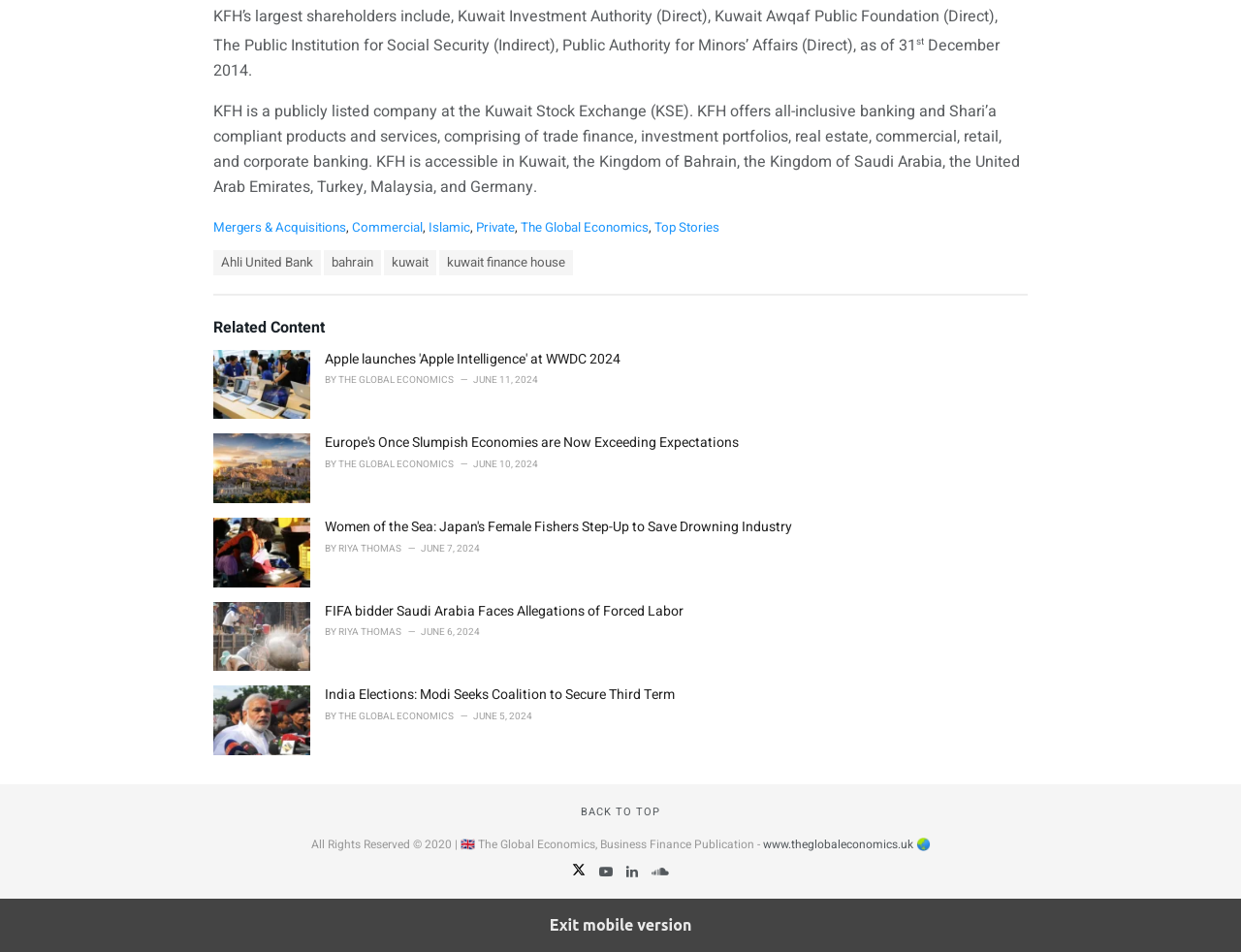Indicate the bounding box coordinates of the clickable region to achieve the following instruction: "Read 'Apple launches 'Apple Intelligence' at WWDC 2024'."

[0.262, 0.366, 0.5, 0.388]